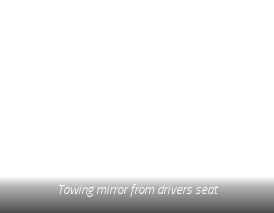Give a detailed account of the elements present in the image.

The image depicts a view from the driver's seat showcasing a towing mirror. The caption highlights the importance of having an adequate towing mirror, particularly when driving a caravan, as it greatly enhances visibility and safety on the road. This specific angle allows drivers to assess their blind spots and ensures they can effectively monitor surrounding traffic, addressing common concerns such as those noted in regulations regarding towing with caravans. Properly installed towing mirrors are essential for compliance and safe navigation while towing.